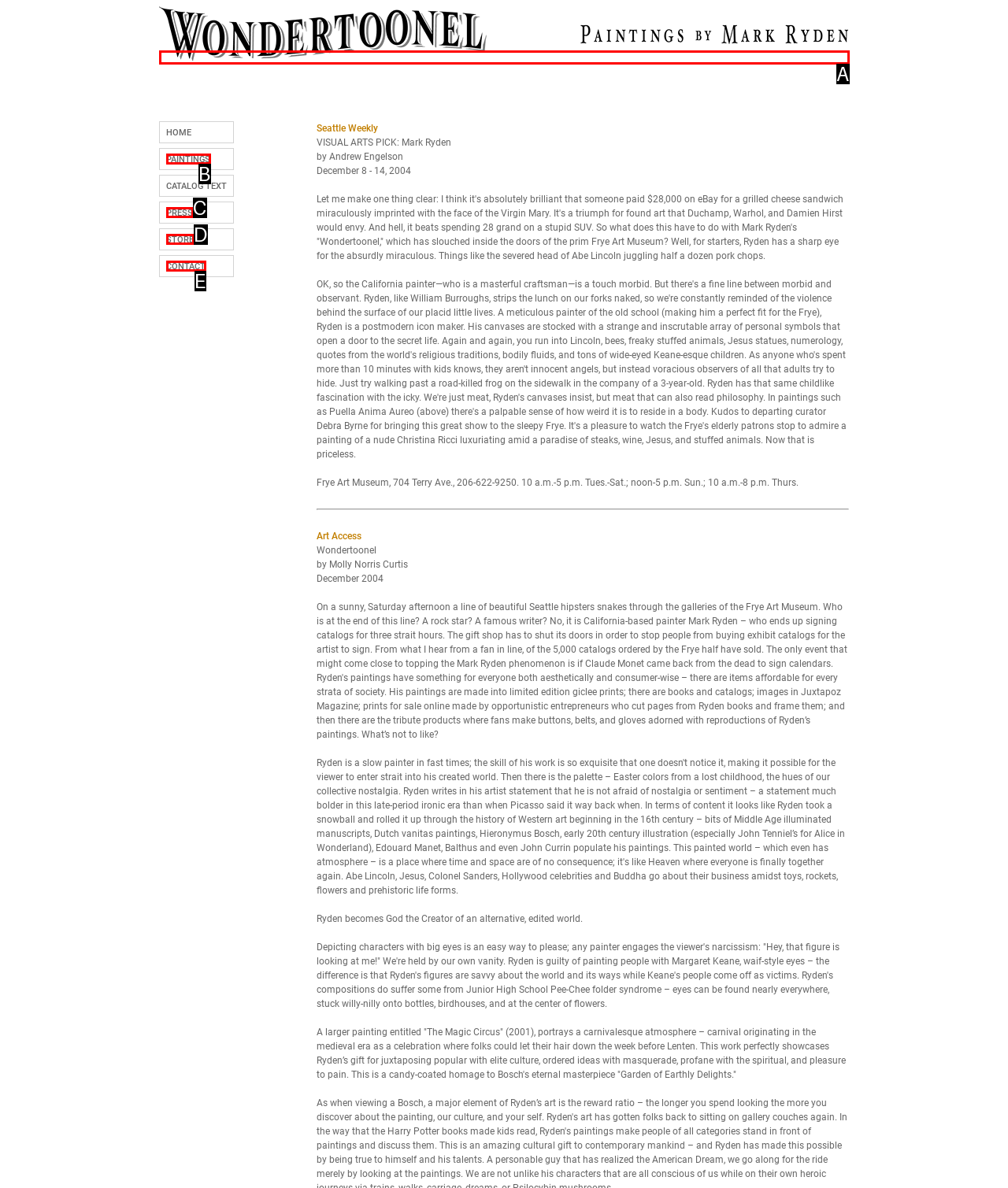Based on the description: CONTACT, find the HTML element that matches it. Provide your answer as the letter of the chosen option.

E